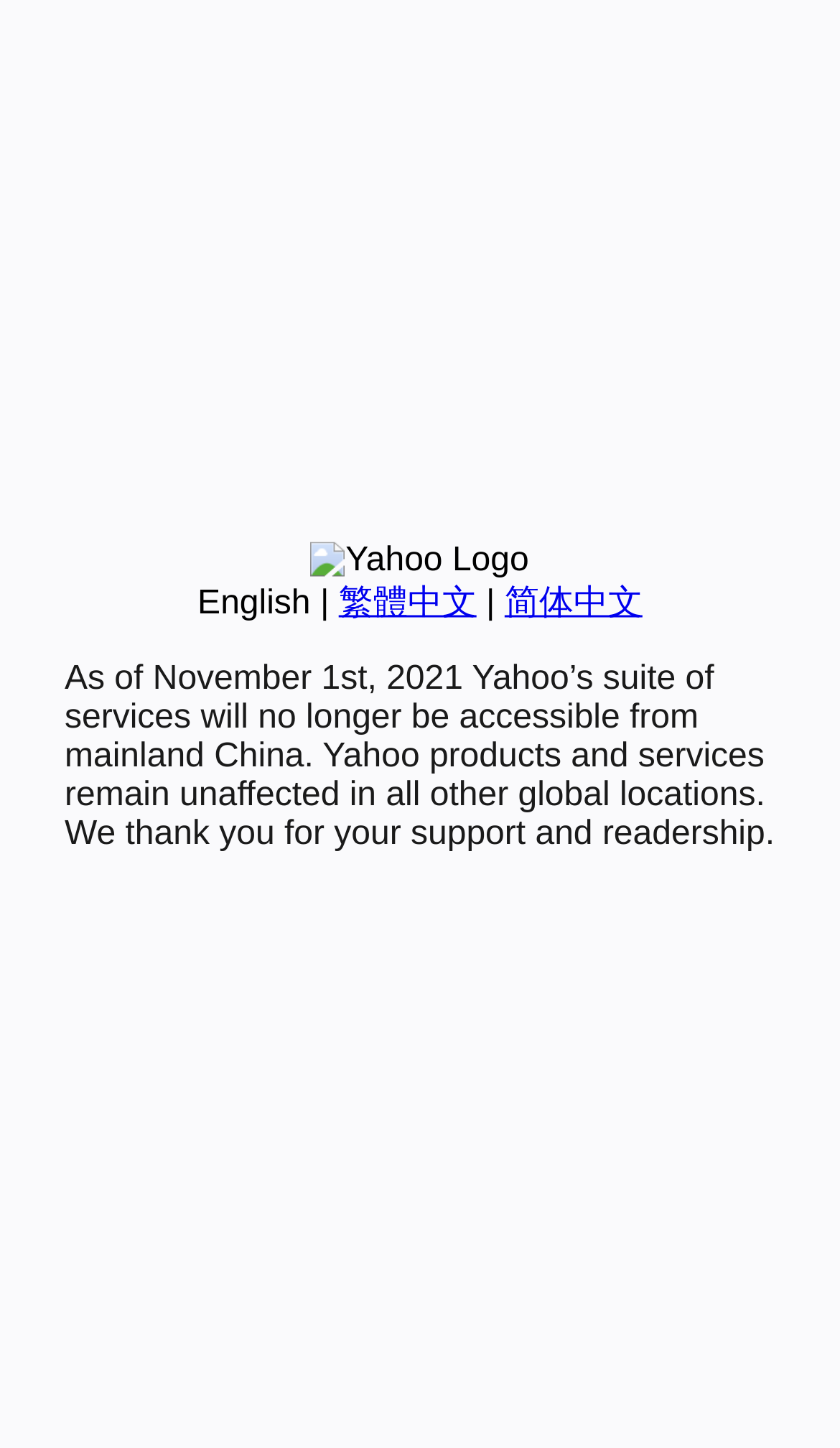Find the bounding box of the UI element described as: "English". The bounding box coordinates should be given as four float values between 0 and 1, i.e., [left, top, right, bottom].

[0.235, 0.404, 0.37, 0.429]